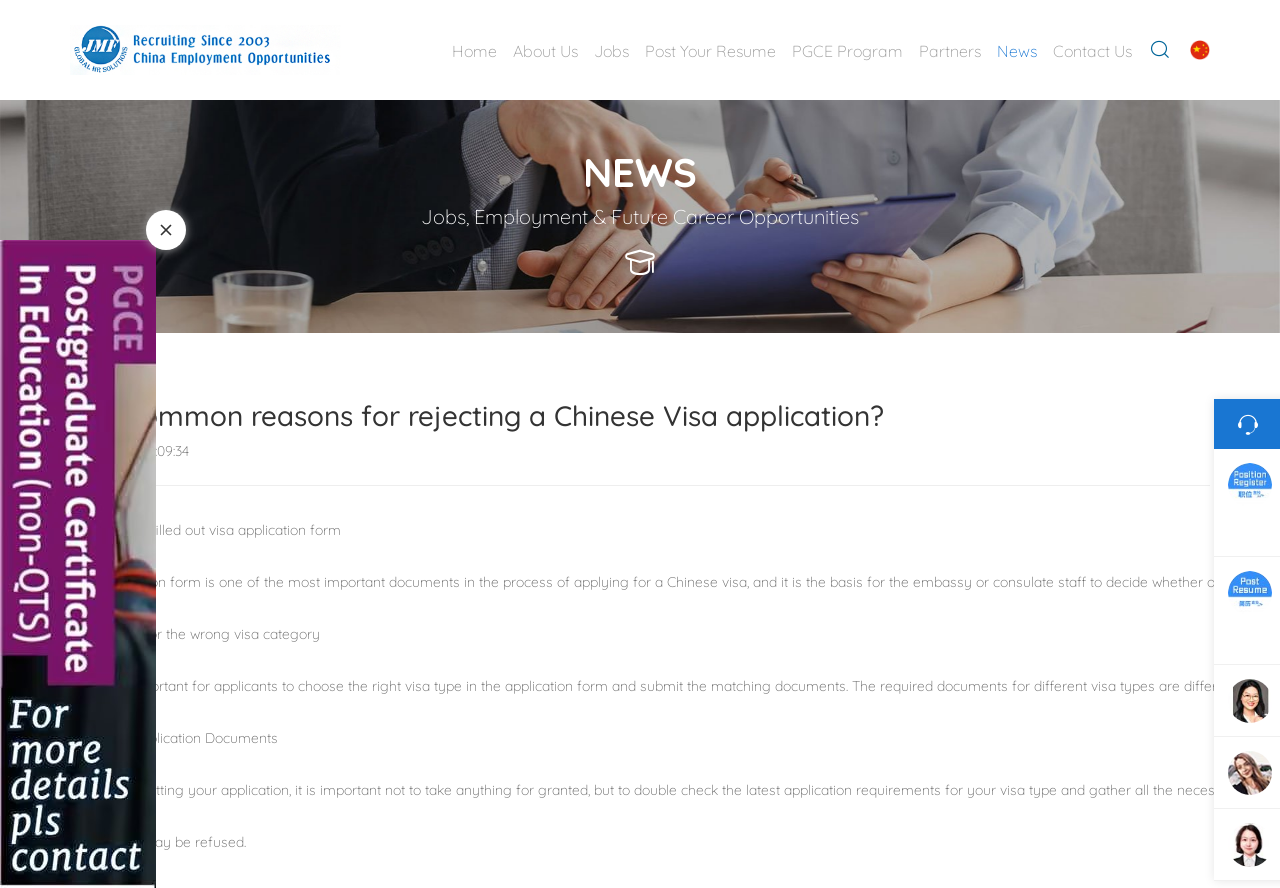Find the bounding box coordinates of the clickable area that will achieve the following instruction: "Click the News link".

[0.773, 0.0, 0.816, 0.113]